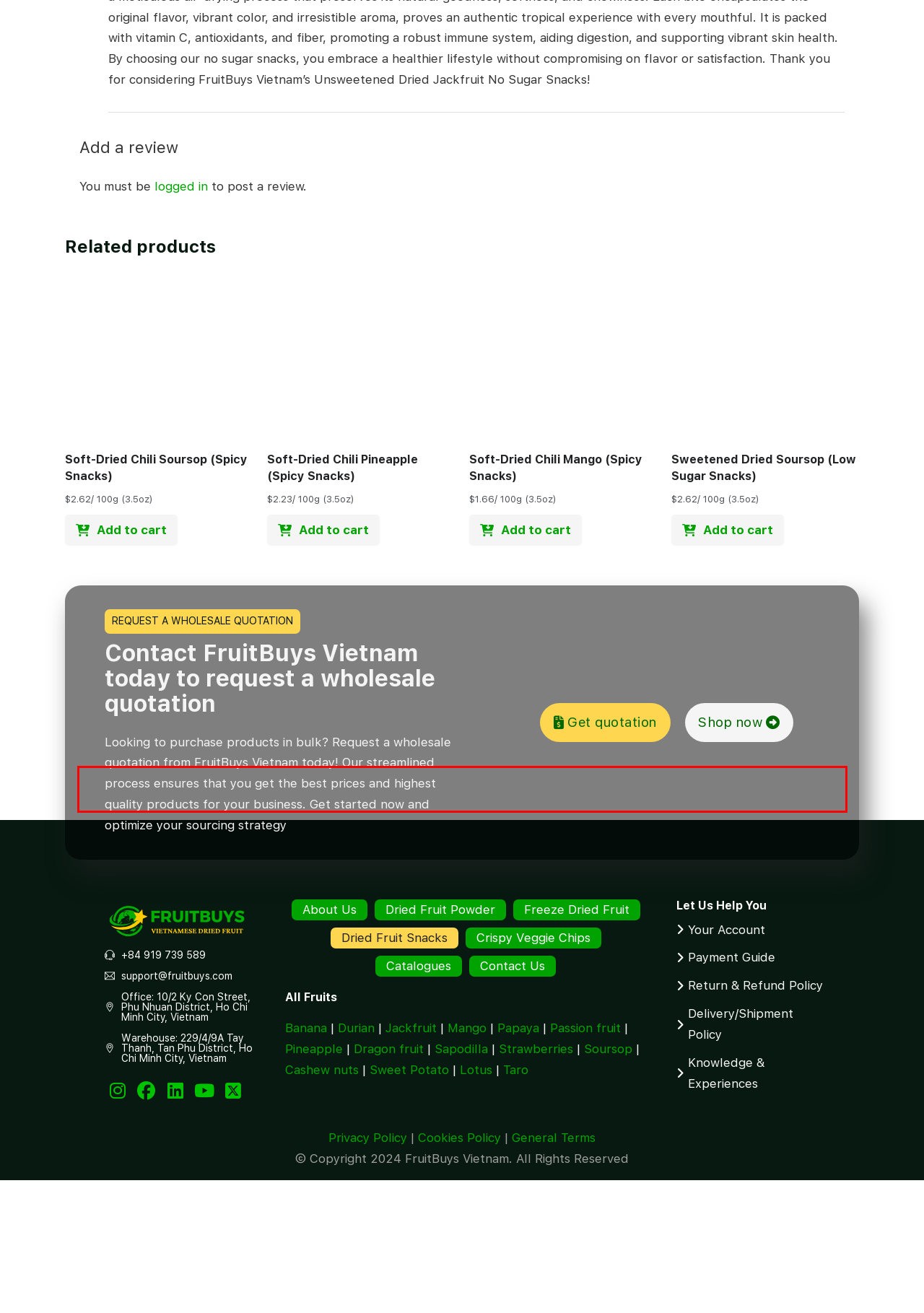You are looking at a screenshot of a webpage with a red rectangle bounding box. Use OCR to identify and extract the text content found inside this red bounding box.

Don’t just take our word for it. Hear what our global partners have to say about our Unsweetened Dried Jackfruit No Sugar Snacks: